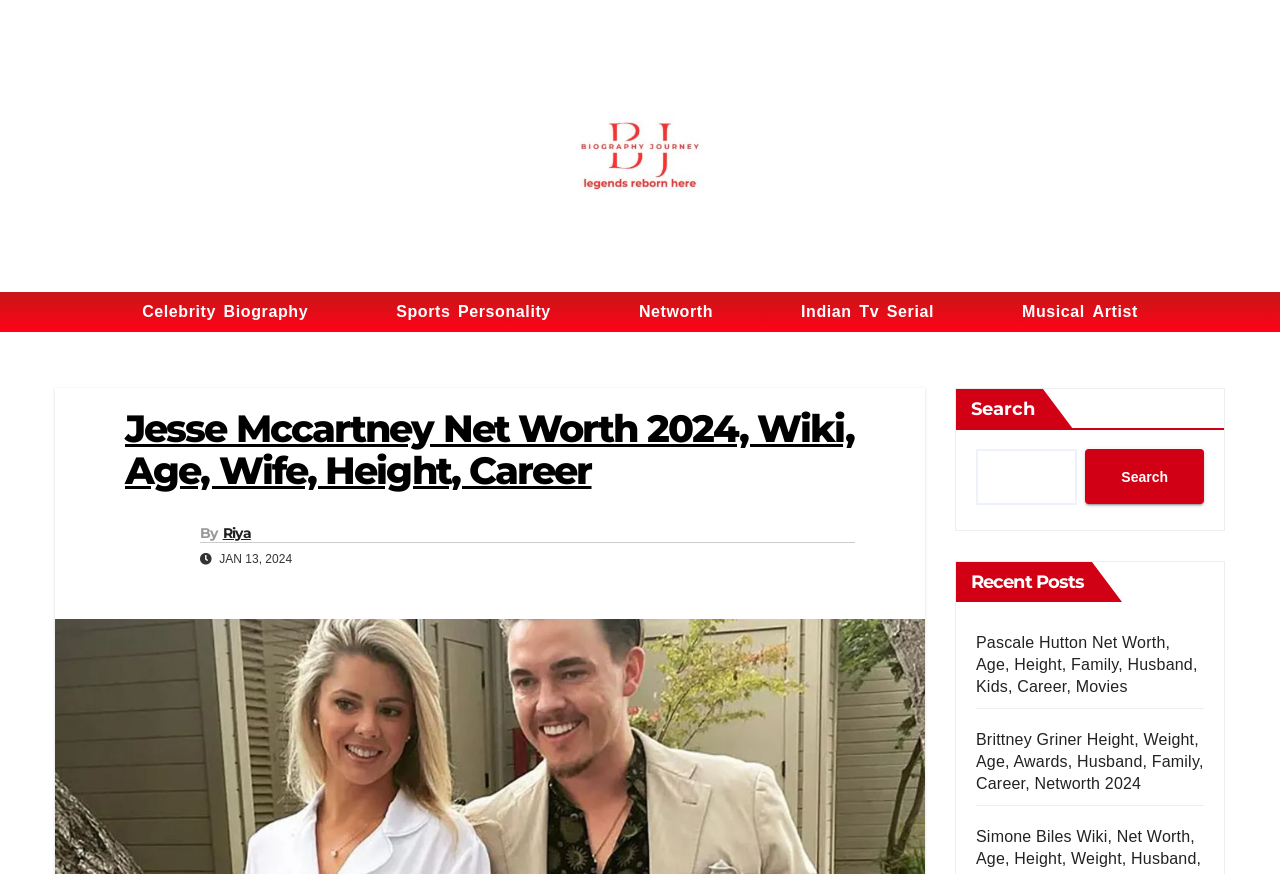What is the purpose of the search box?
Using the screenshot, give a one-word or short phrase answer.

To search the website